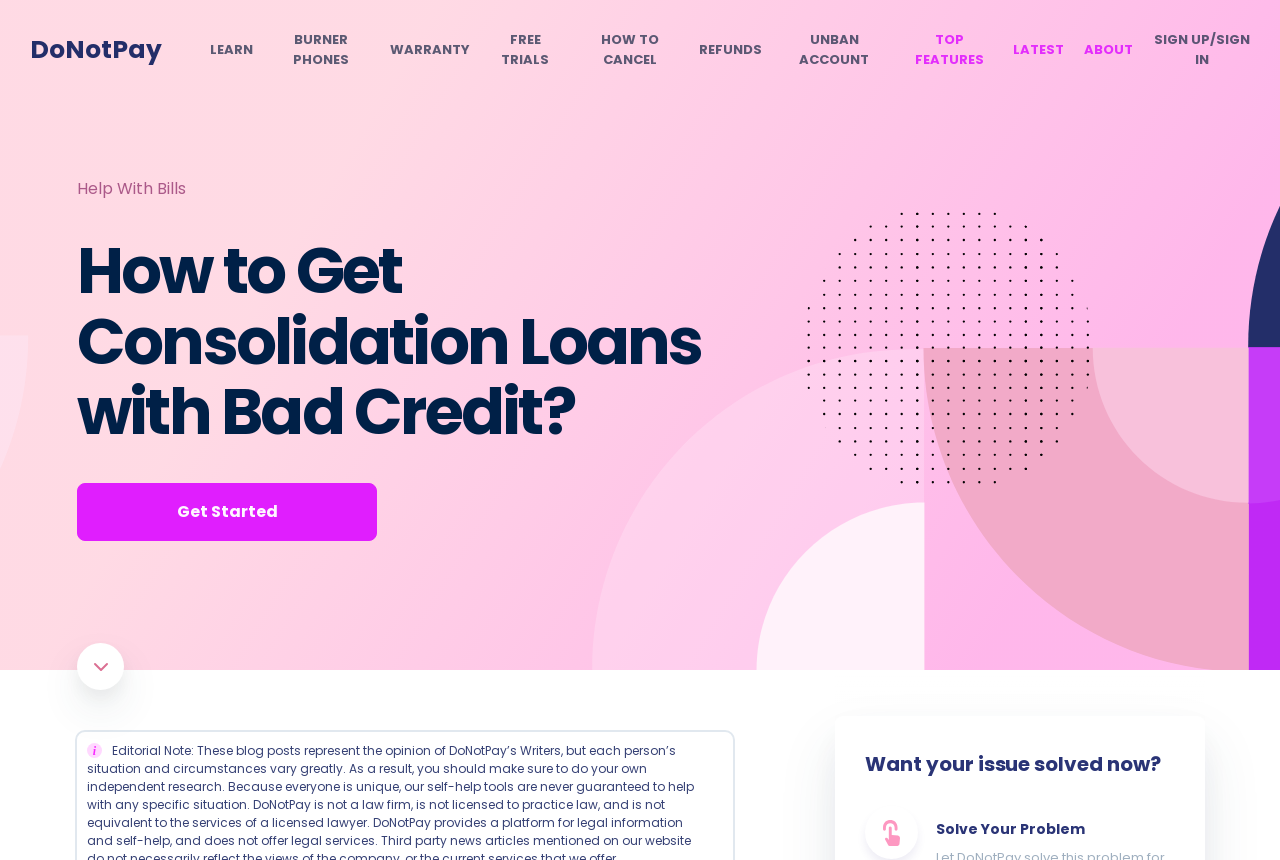Find the bounding box coordinates for the element that must be clicked to complete the instruction: "Learn about debt consolidation loans". The coordinates should be four float numbers between 0 and 1, indicated as [left, top, right, bottom].

[0.164, 0.047, 0.198, 0.07]